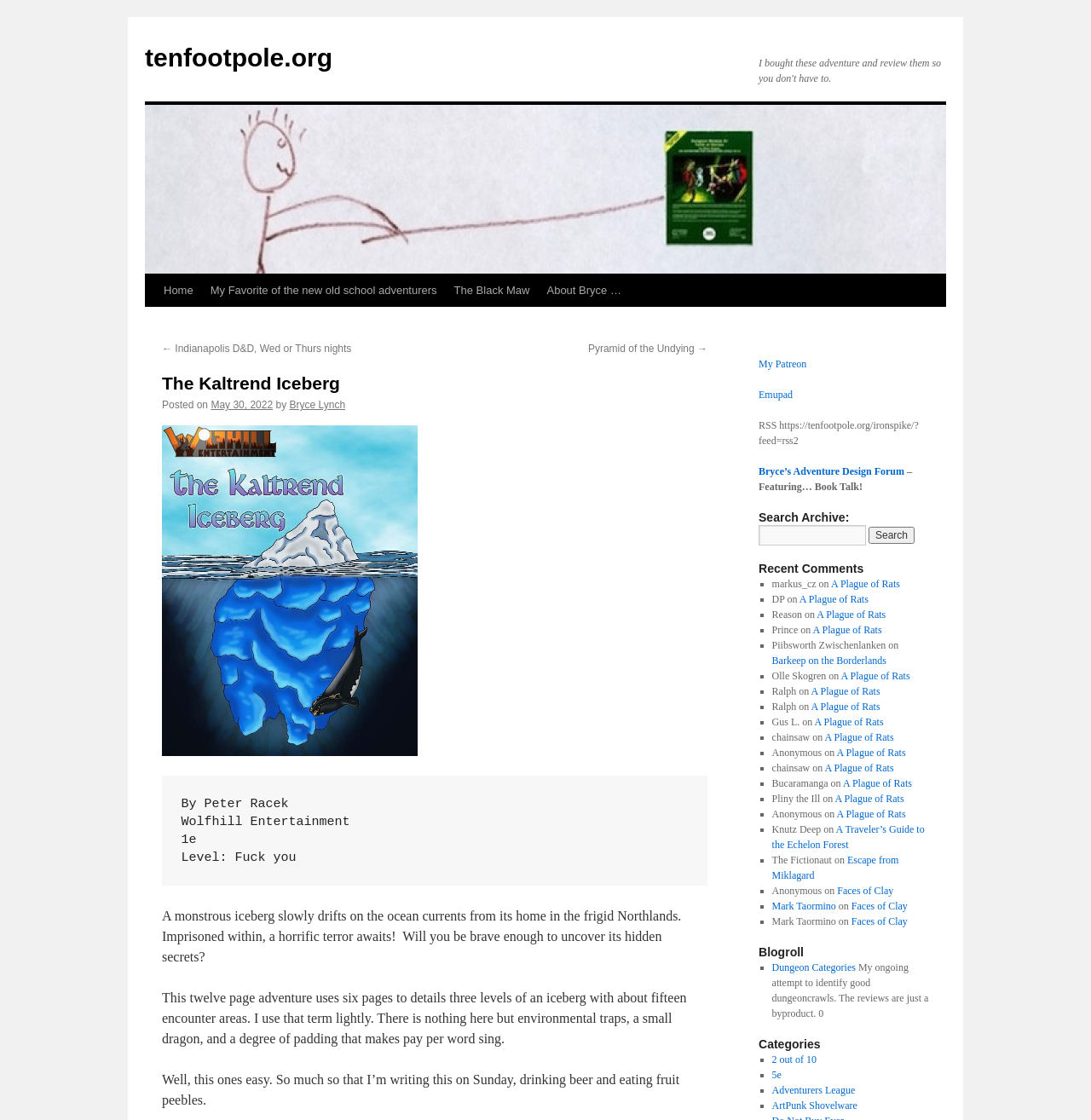Could you provide the bounding box coordinates for the portion of the screen to click to complete this instruction: "Visit the 'My Favorite of the new old school adventurers' page"?

[0.185, 0.245, 0.408, 0.274]